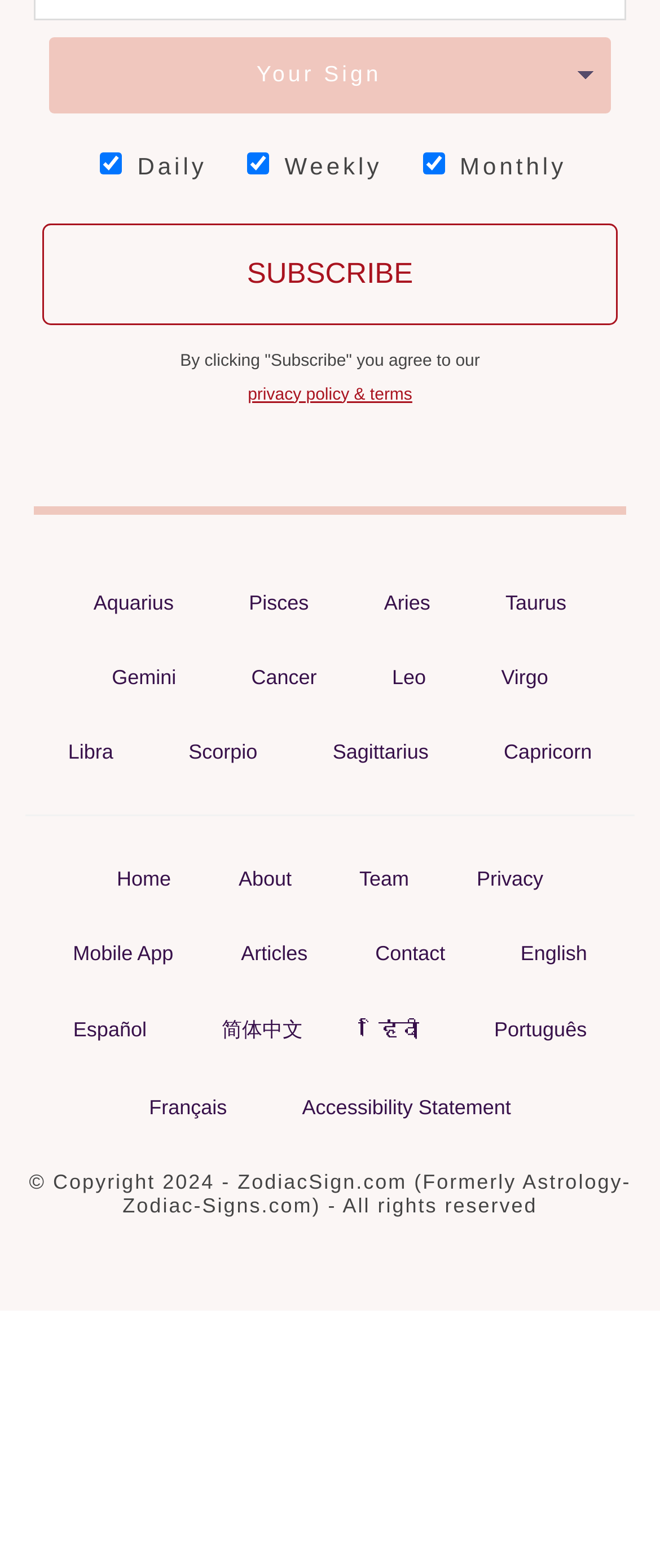Locate the UI element described by Subscribe in the provided webpage screenshot. Return the bounding box coordinates in the format (top-left x, top-left y, bottom-right x, bottom-right y), ensuring all values are between 0 and 1.

[0.064, 0.142, 0.936, 0.207]